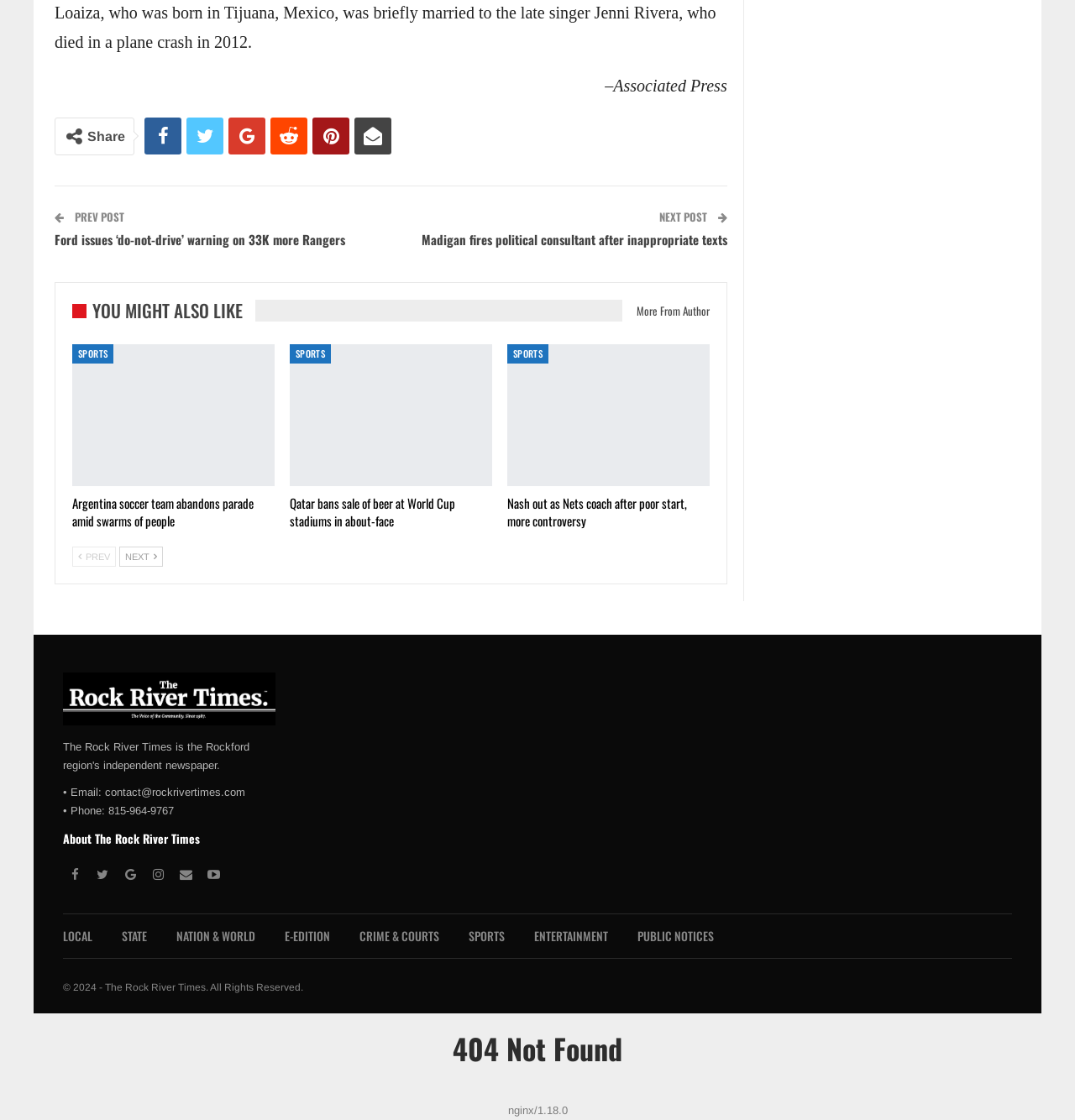Can you show the bounding box coordinates of the region to click on to complete the task described in the instruction: "View previous post"?

[0.067, 0.186, 0.116, 0.201]